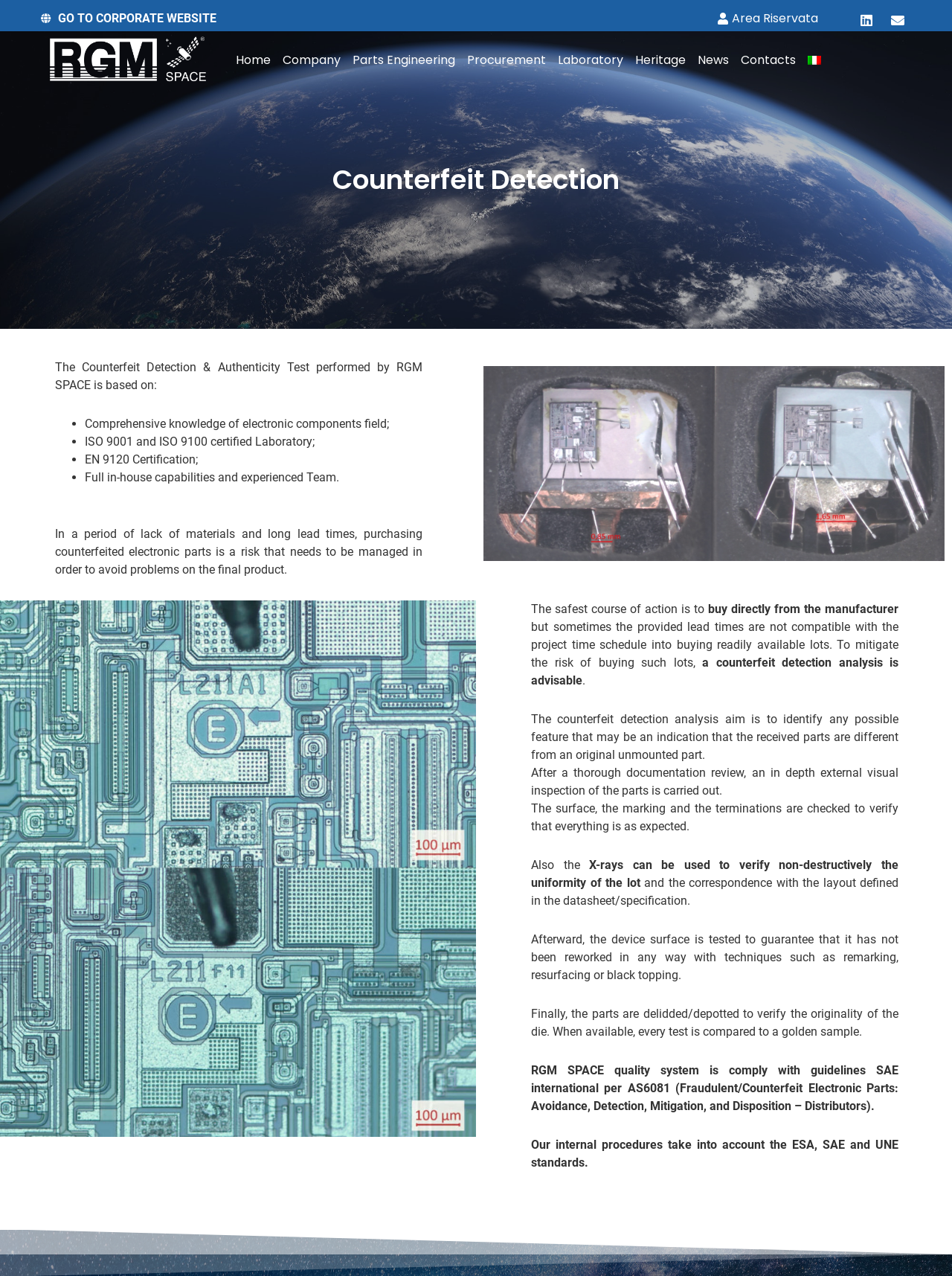Given the element description Area Riservata, predict the bounding box coordinates for the UI element in the webpage screenshot. The format should be (top-left x, top-left y, bottom-right x, bottom-right y), and the values should be between 0 and 1.

[0.749, 0.007, 0.86, 0.021]